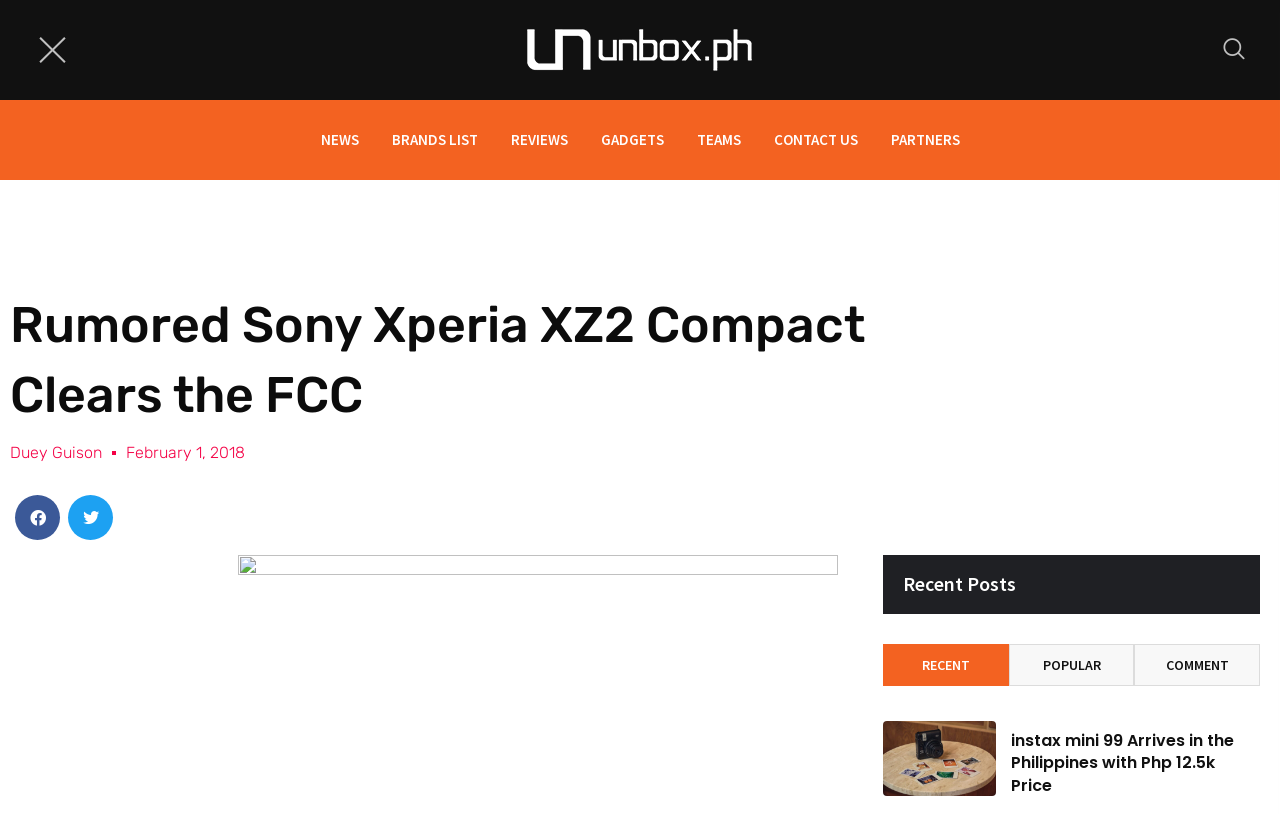What is the category of the 'instax mini 99' post?
Please interpret the details in the image and answer the question thoroughly.

The 'instax mini 99' post is categorized under 'GADGETS' as it is related to a camera device, which falls under the gadgets category.